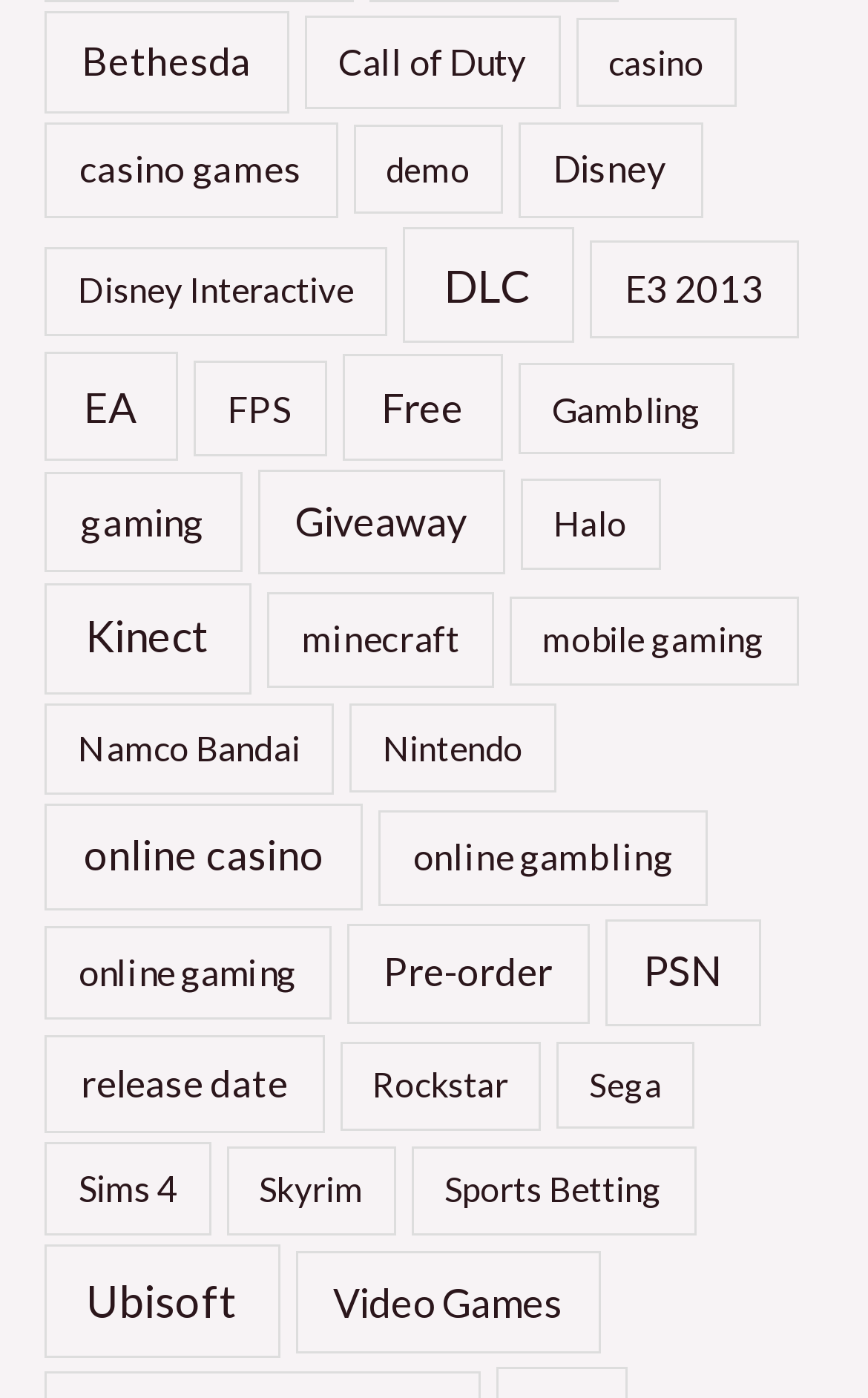Pinpoint the bounding box coordinates of the clickable area necessary to execute the following instruction: "Click on Bethesda". The coordinates should be given as four float numbers between 0 and 1, namely [left, top, right, bottom].

[0.051, 0.008, 0.332, 0.081]